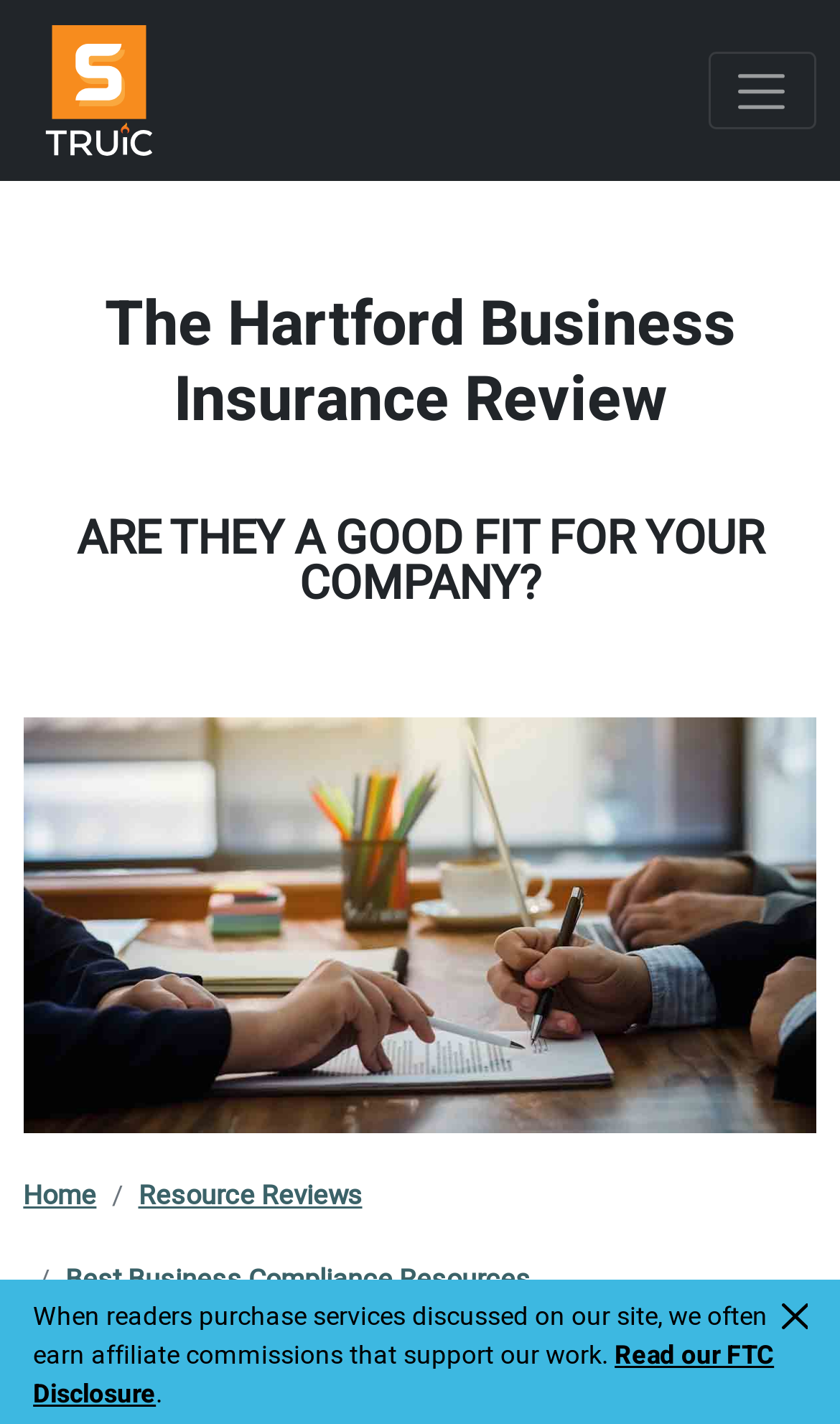Respond concisely with one word or phrase to the following query:
What is the topic of the main content?

The Hartford Business Insurance Review